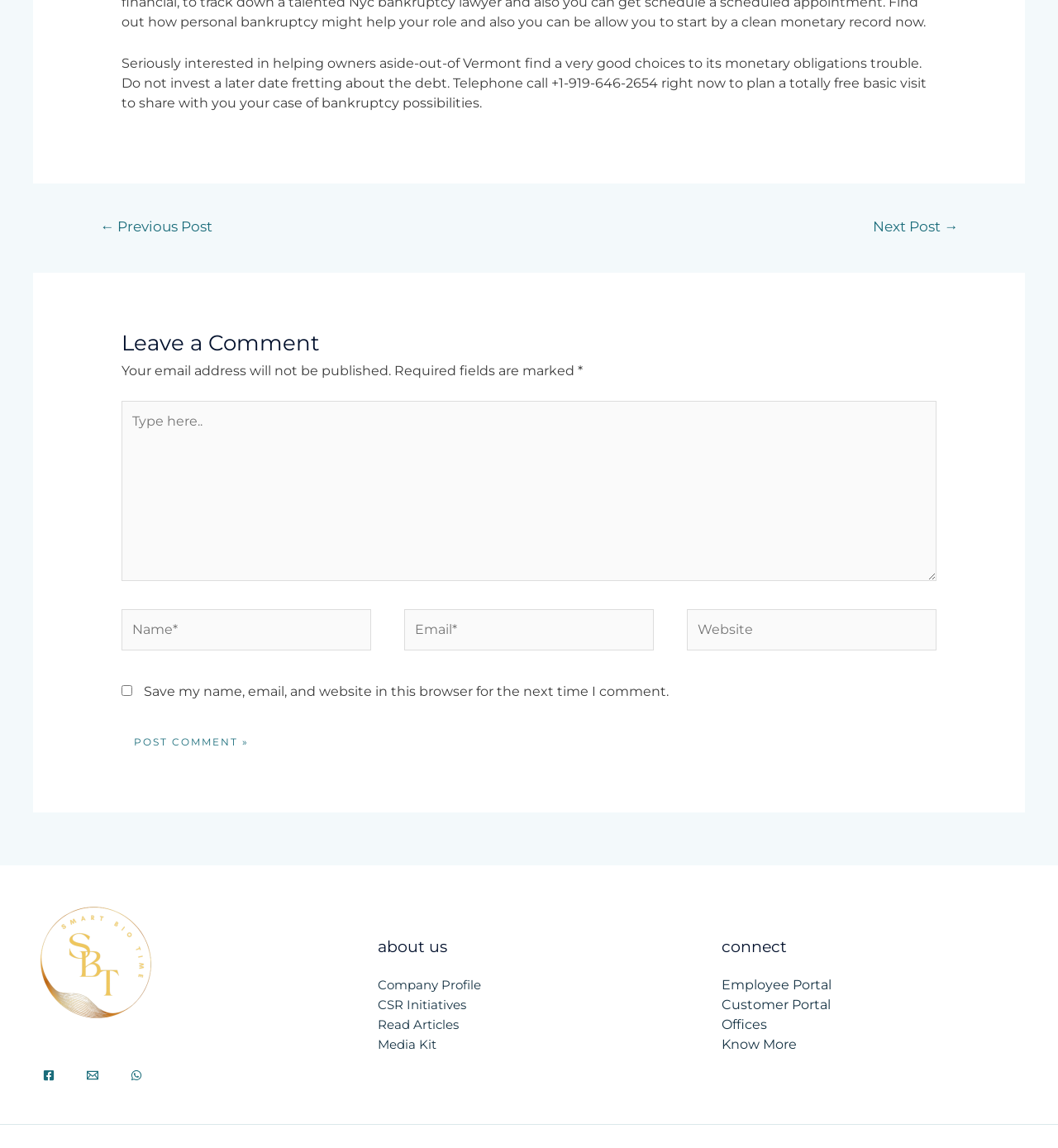Find the bounding box coordinates of the element to click in order to complete this instruction: "Click the 'Post Comment »' button". The bounding box coordinates must be four float numbers between 0 and 1, denoted as [left, top, right, bottom].

[0.115, 0.631, 0.247, 0.662]